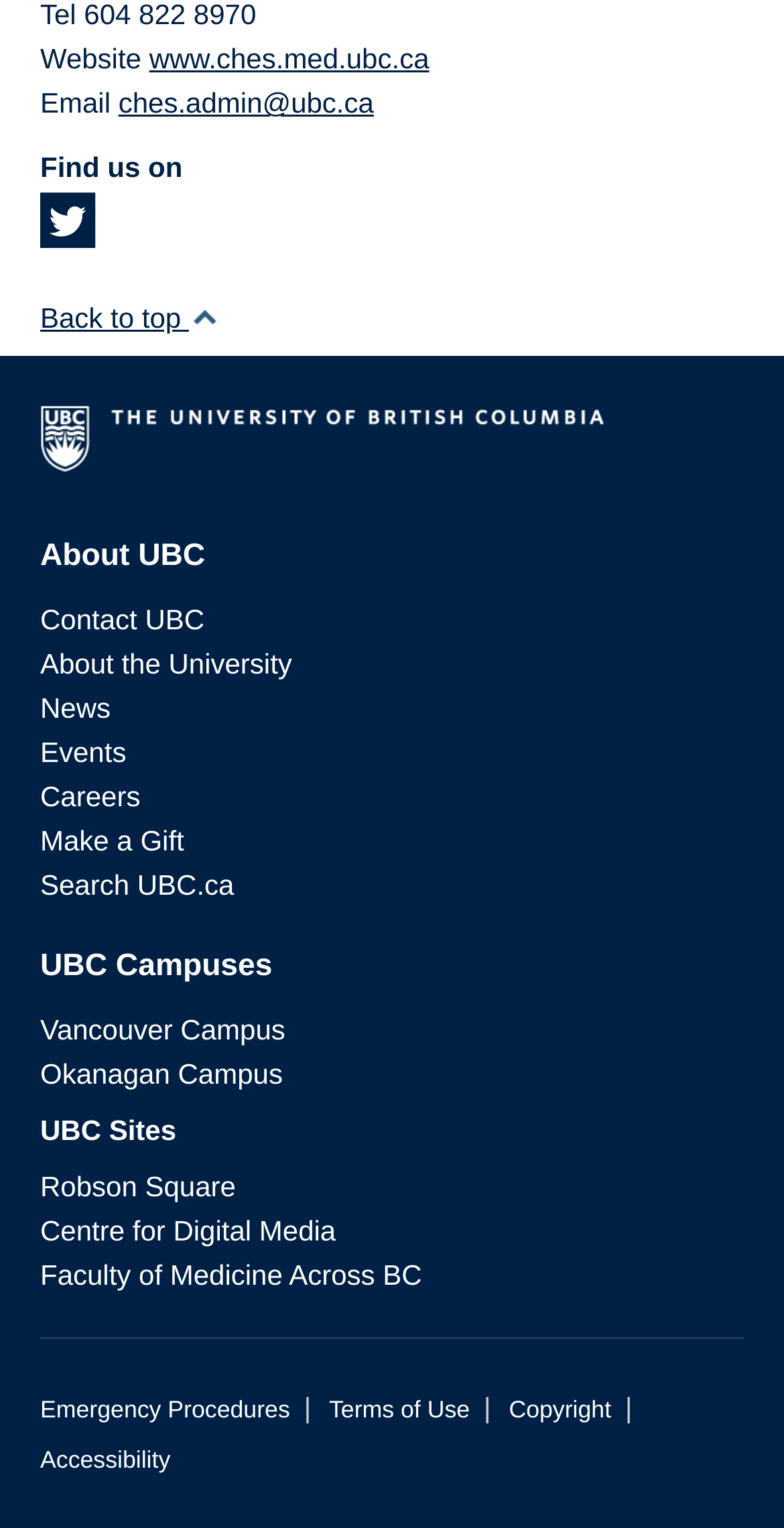What is the name of the university?
Answer the question with as much detail as you can, using the image as a reference.

I found the answer by looking at the link with the text 'The University of British Columbia' which is located at the top of the webpage, indicating that it is the name of the university.